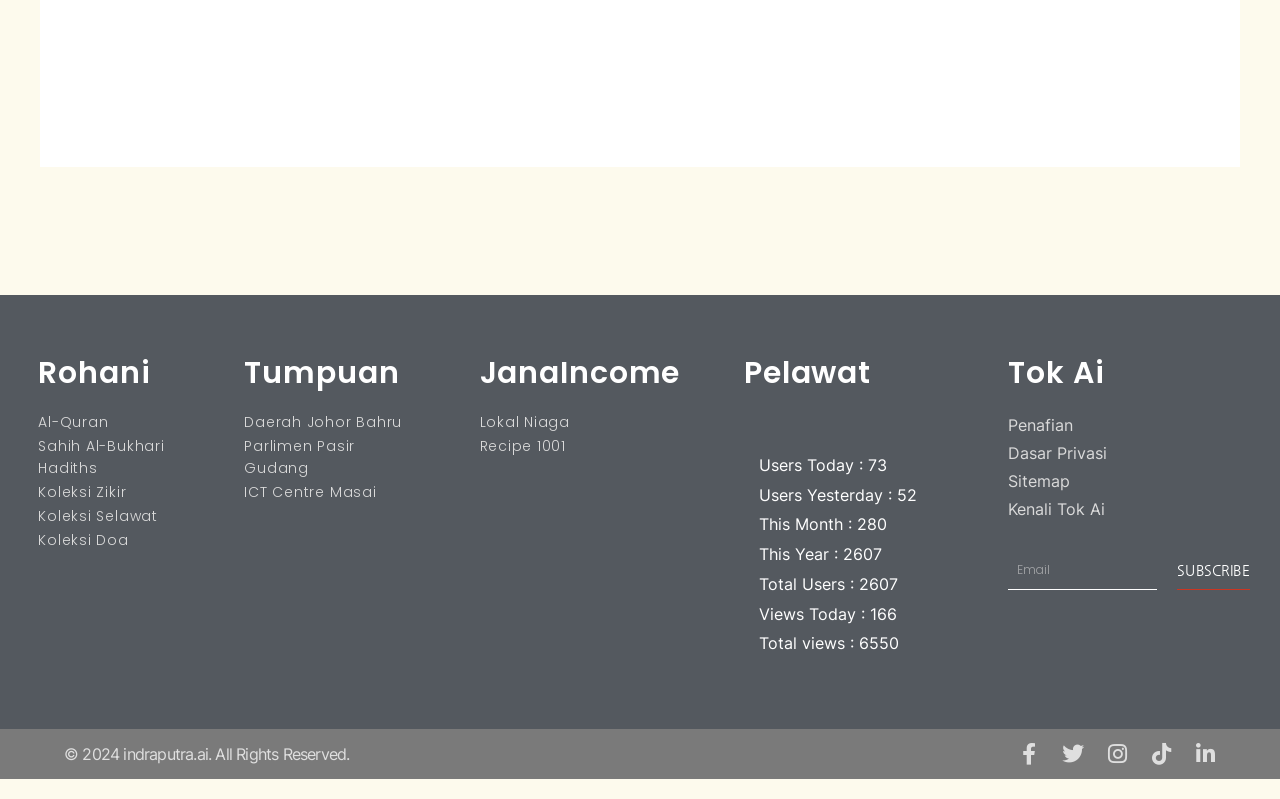Please determine the bounding box coordinates of the clickable area required to carry out the following instruction: "Read about Dasar Privasi". The coordinates must be four float numbers between 0 and 1, represented as [left, top, right, bottom].

[0.788, 0.55, 0.97, 0.585]